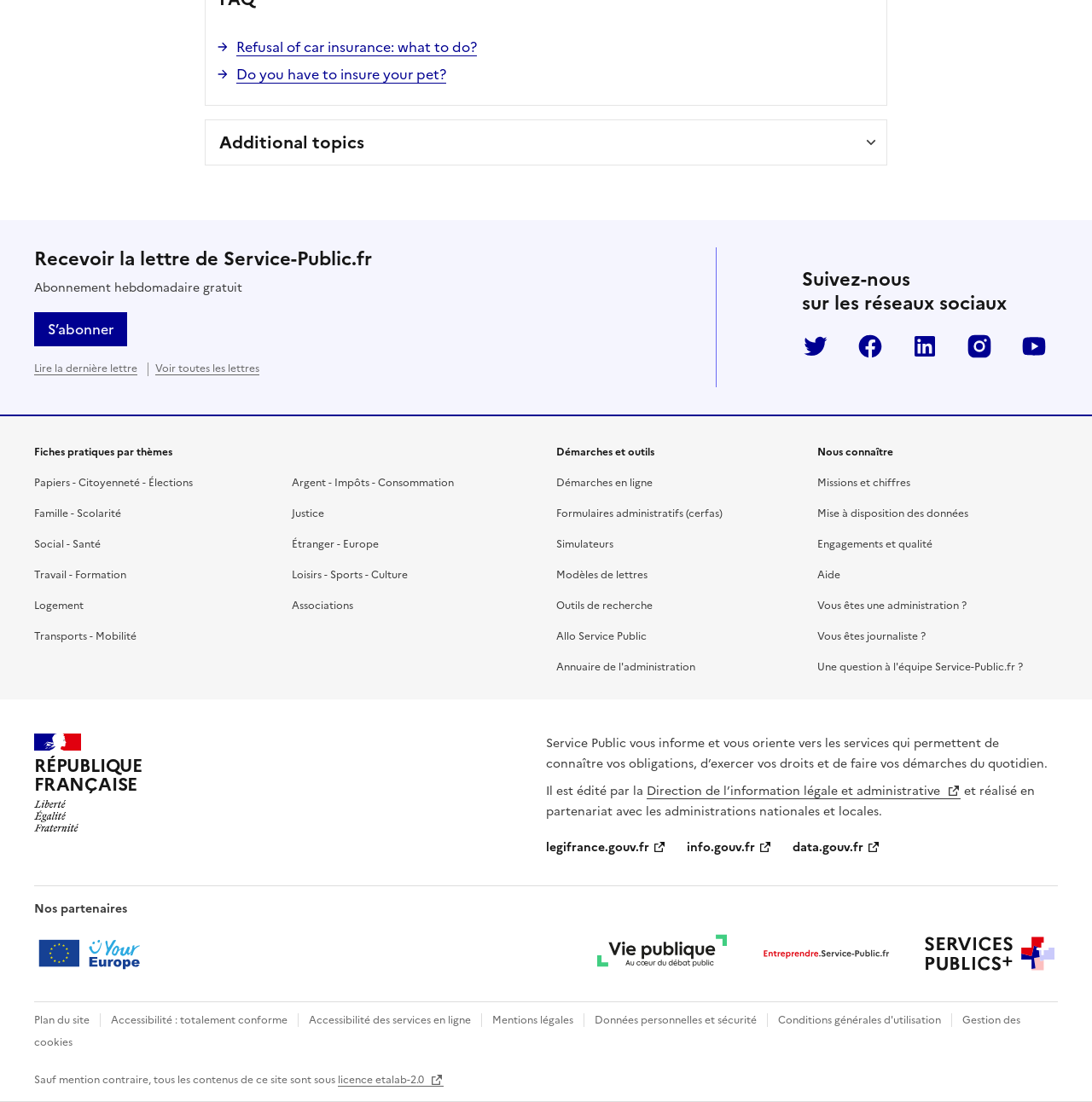Identify the bounding box coordinates of the region that should be clicked to execute the following instruction: "Follow on Twitter".

[0.728, 0.296, 0.766, 0.333]